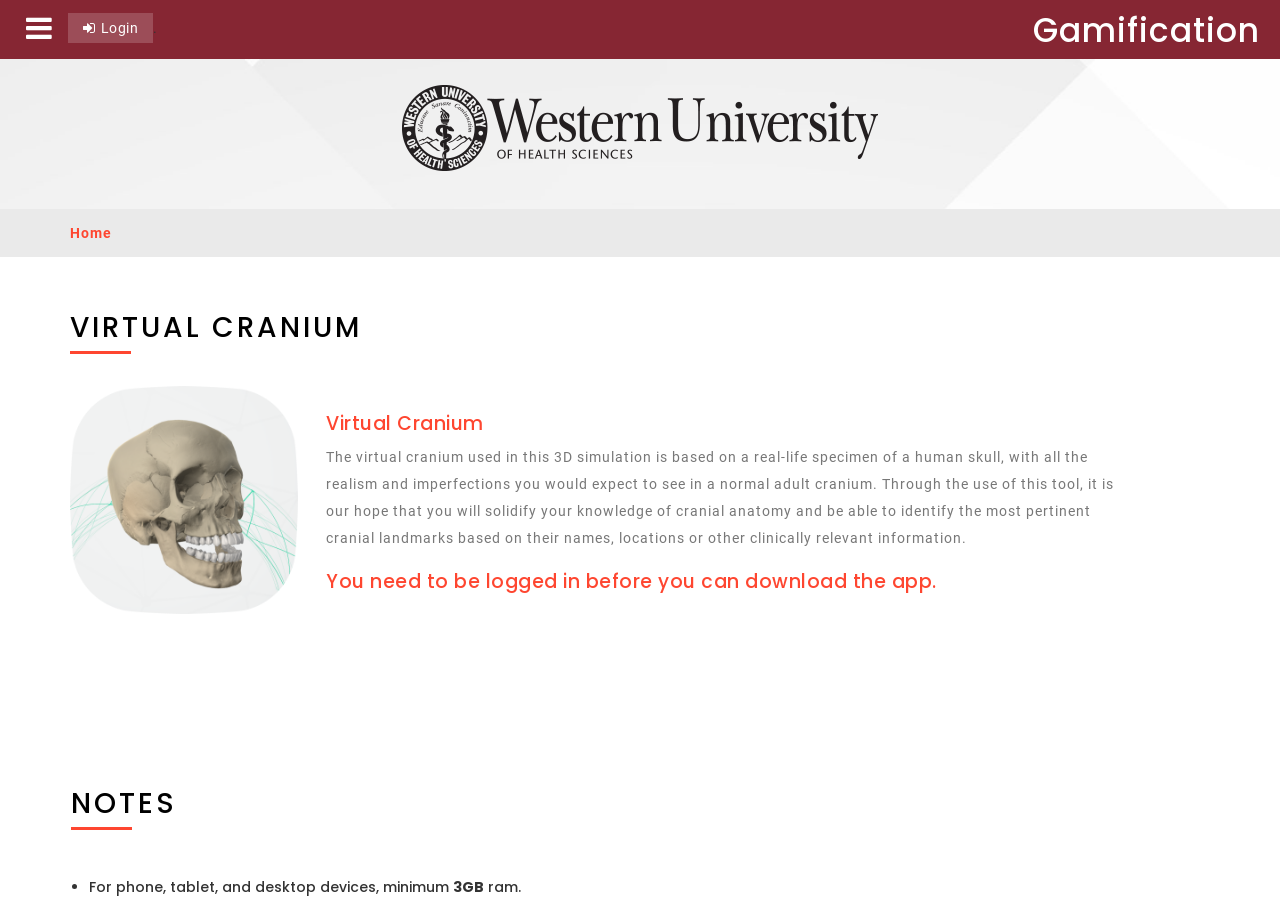Give a one-word or one-phrase response to the question:
What is the purpose of the Virtual Cranium tool?

Learn cranial anatomy